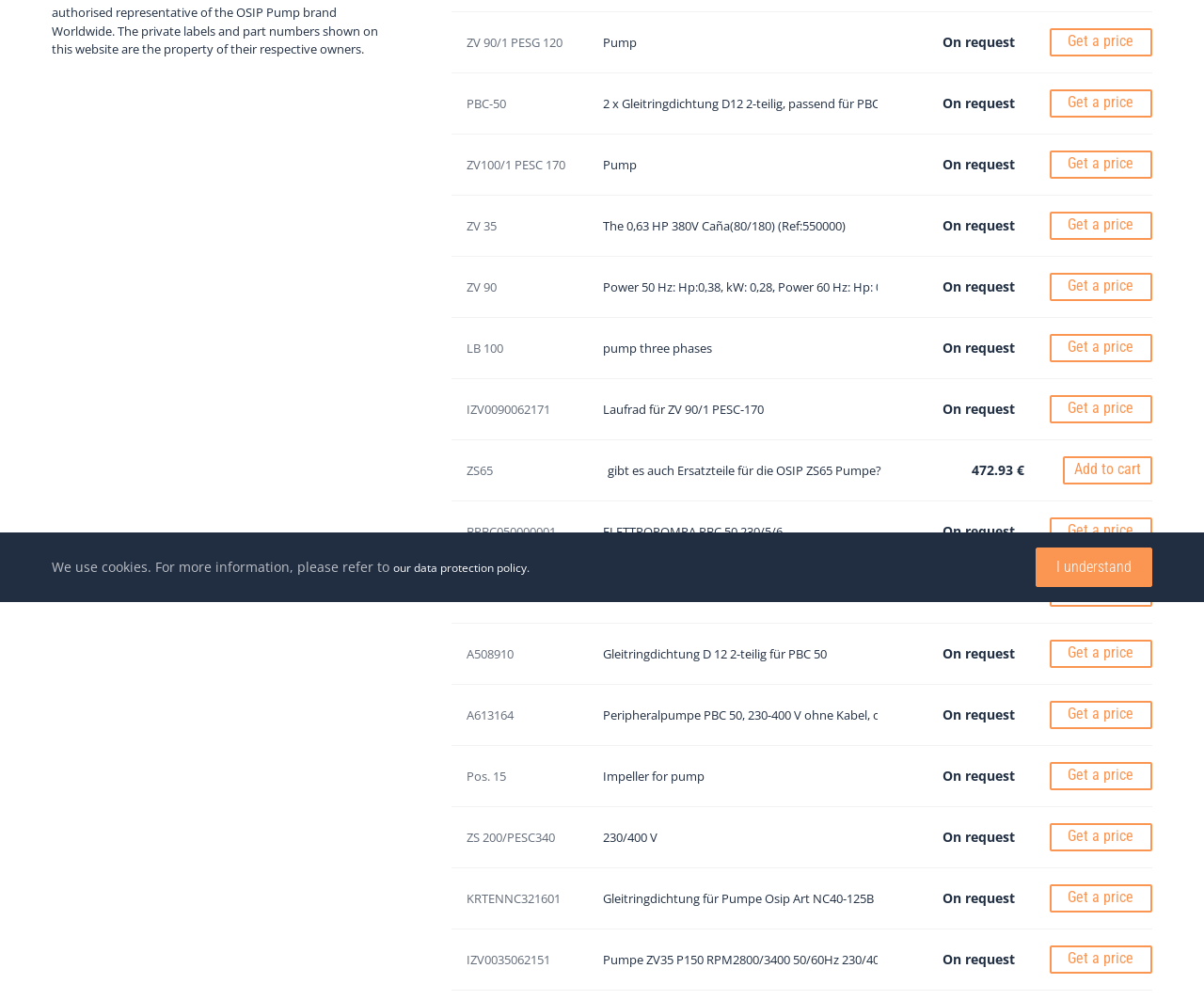Provide the bounding box coordinates for the UI element that is described by this text: "Laufrad für ZV 90/1 PESC-170". The coordinates should be in the form of four float numbers between 0 and 1: [left, top, right, bottom].

[0.501, 0.401, 0.635, 0.418]